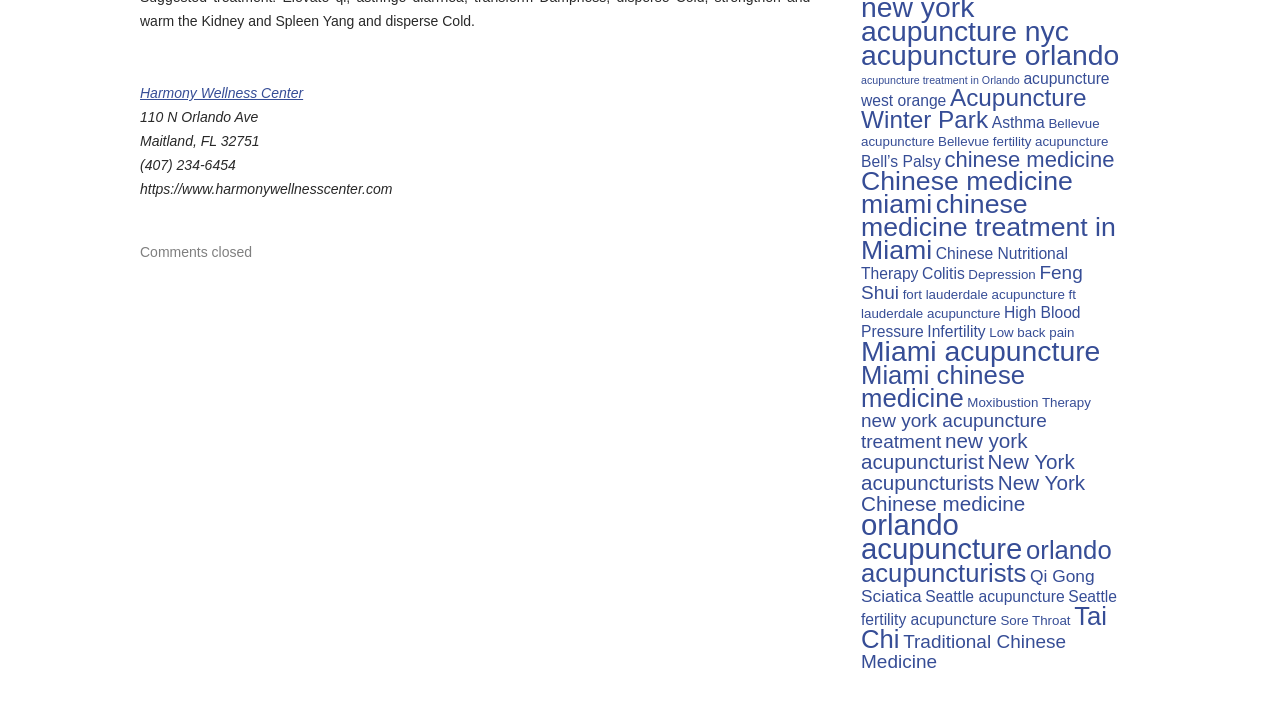How many items are related to 'acupuncture orlando'?
With the help of the image, please provide a detailed response to the question.

The number of items related to 'acupuncture orlando' can be found in the link format on the webpage, where it is written as 'acupuncture orlando (16 items)'.